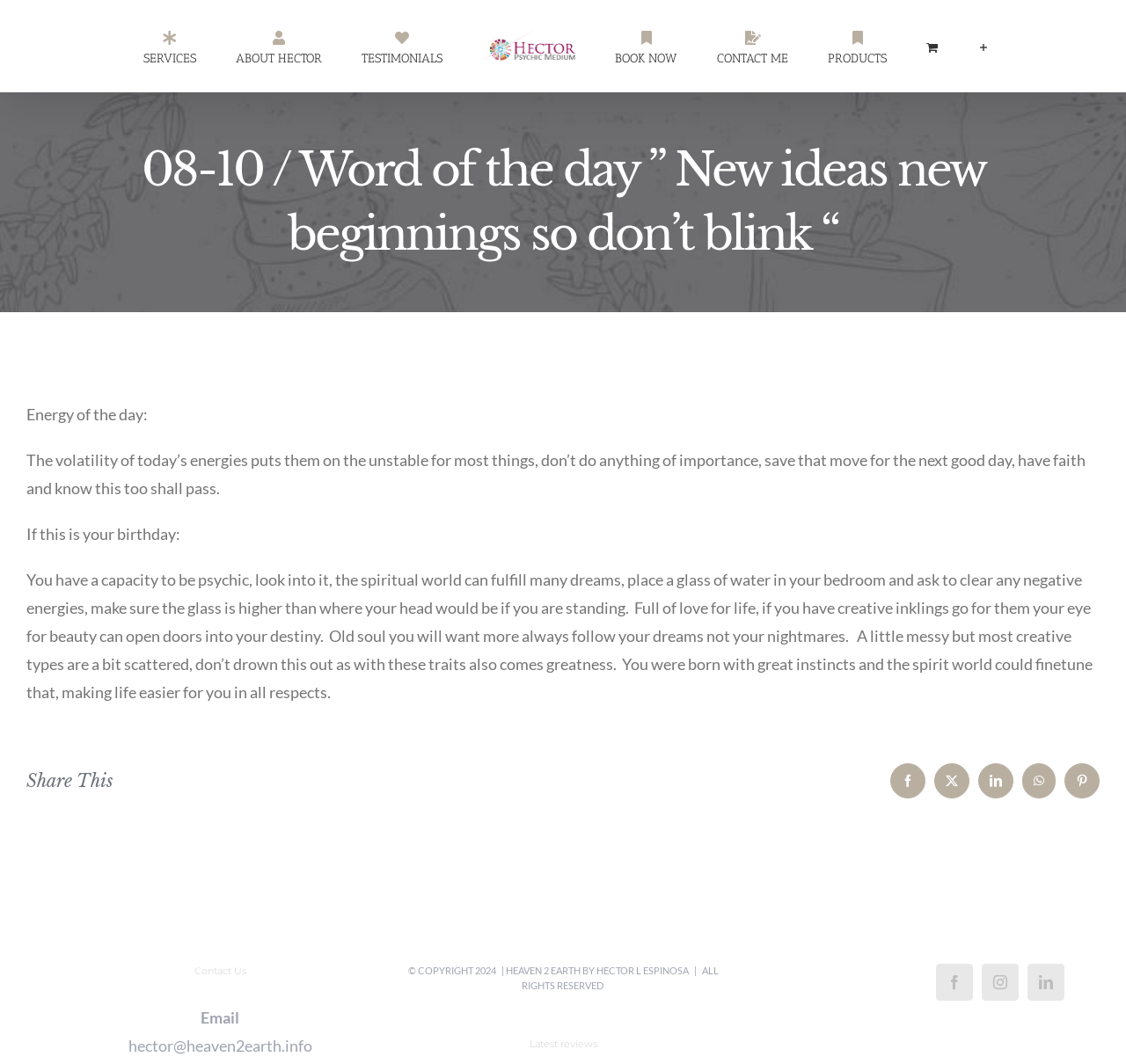How many social media links are available for sharing?
Using the visual information, respond with a single word or phrase.

5